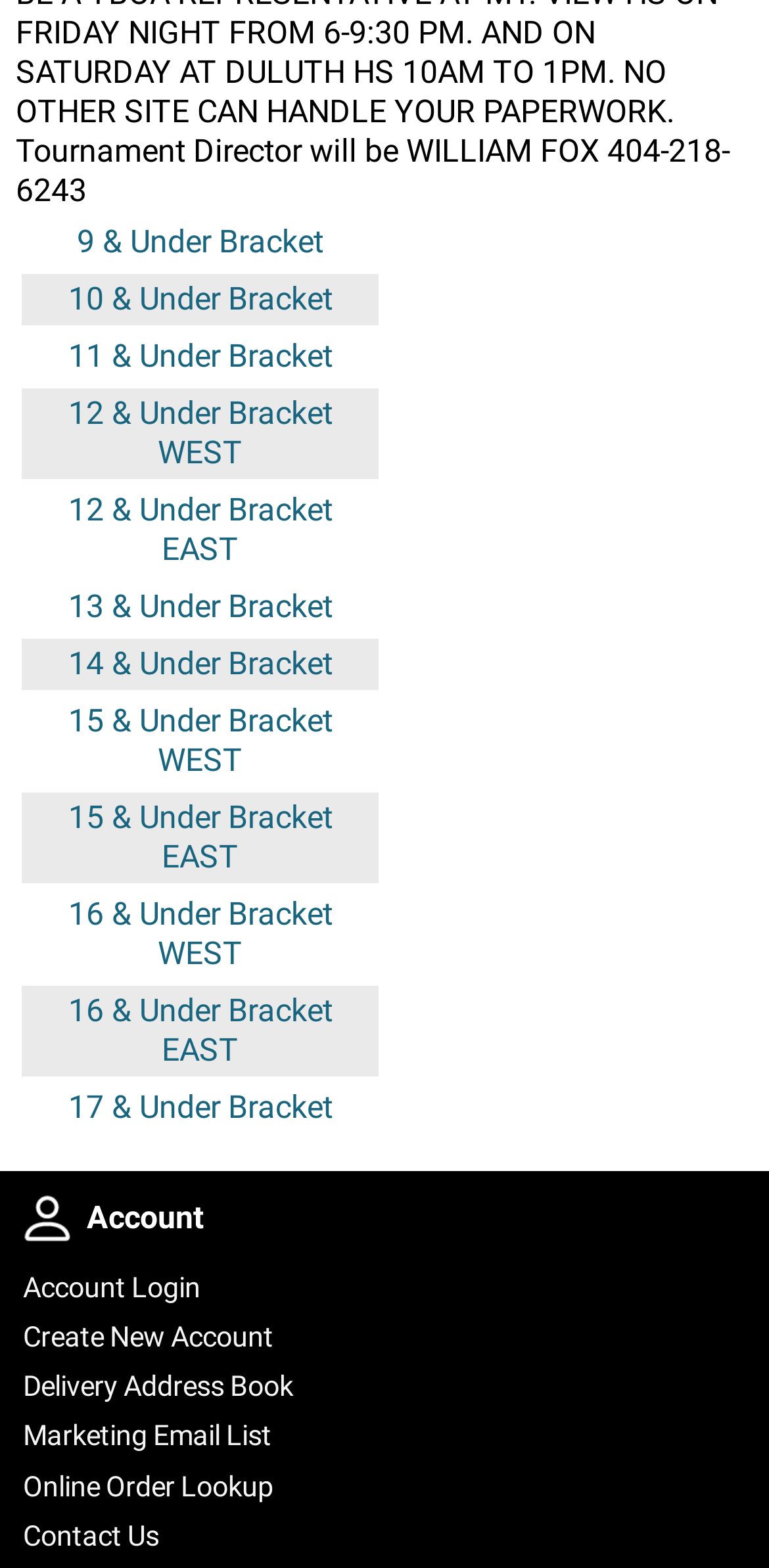Based on the description "alt="Arizona State Law Journal"", find the bounding box of the specified UI element.

None